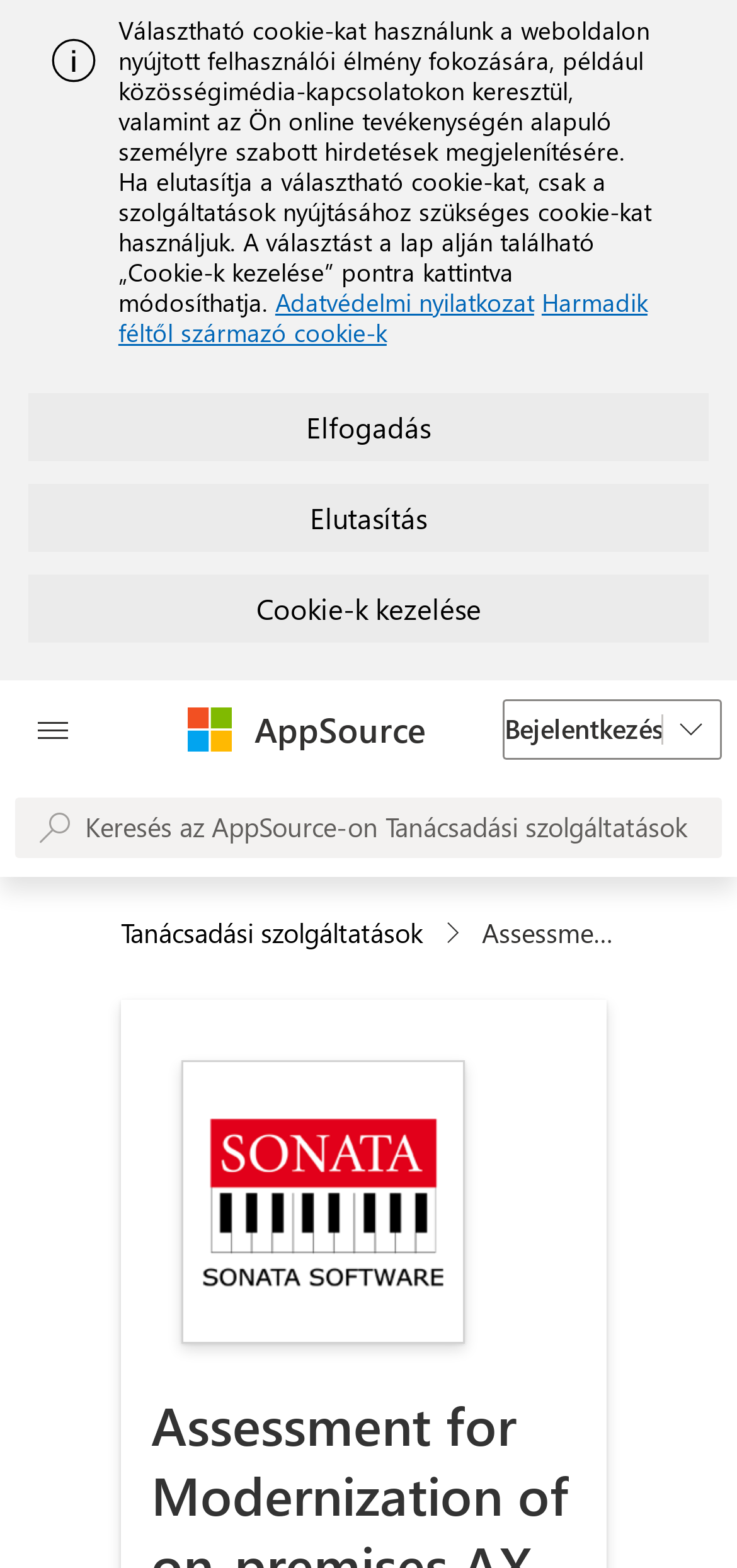What is the logo above the 'AppSource' button?
From the image, respond using a single word or phrase.

Microsoft